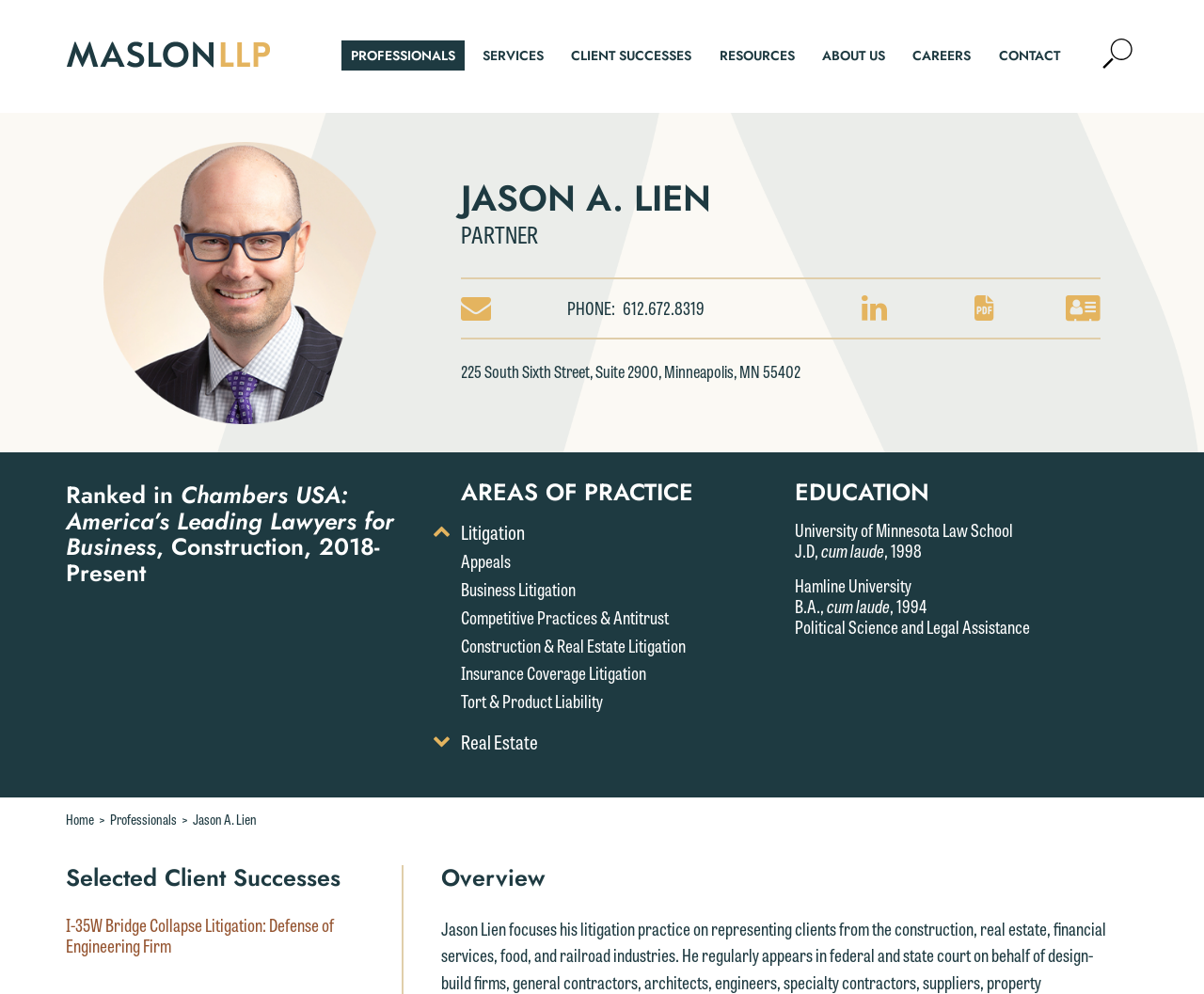What is the name of Jason A. Lien's law school?
Relying on the image, give a concise answer in one word or a brief phrase.

University of Minnesota Law School